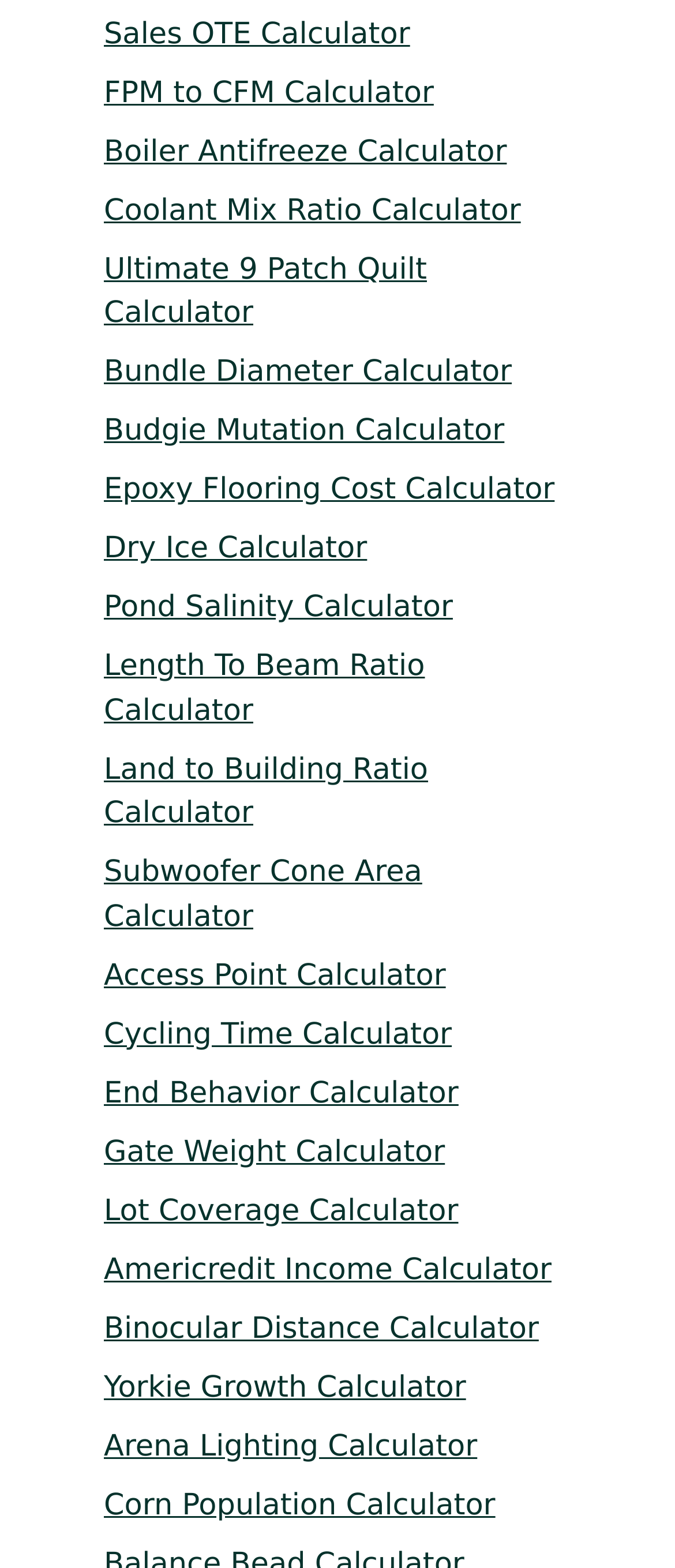Can you find the bounding box coordinates of the area I should click to execute the following instruction: "Open epoxy flooring cost calculator"?

[0.154, 0.301, 0.822, 0.324]